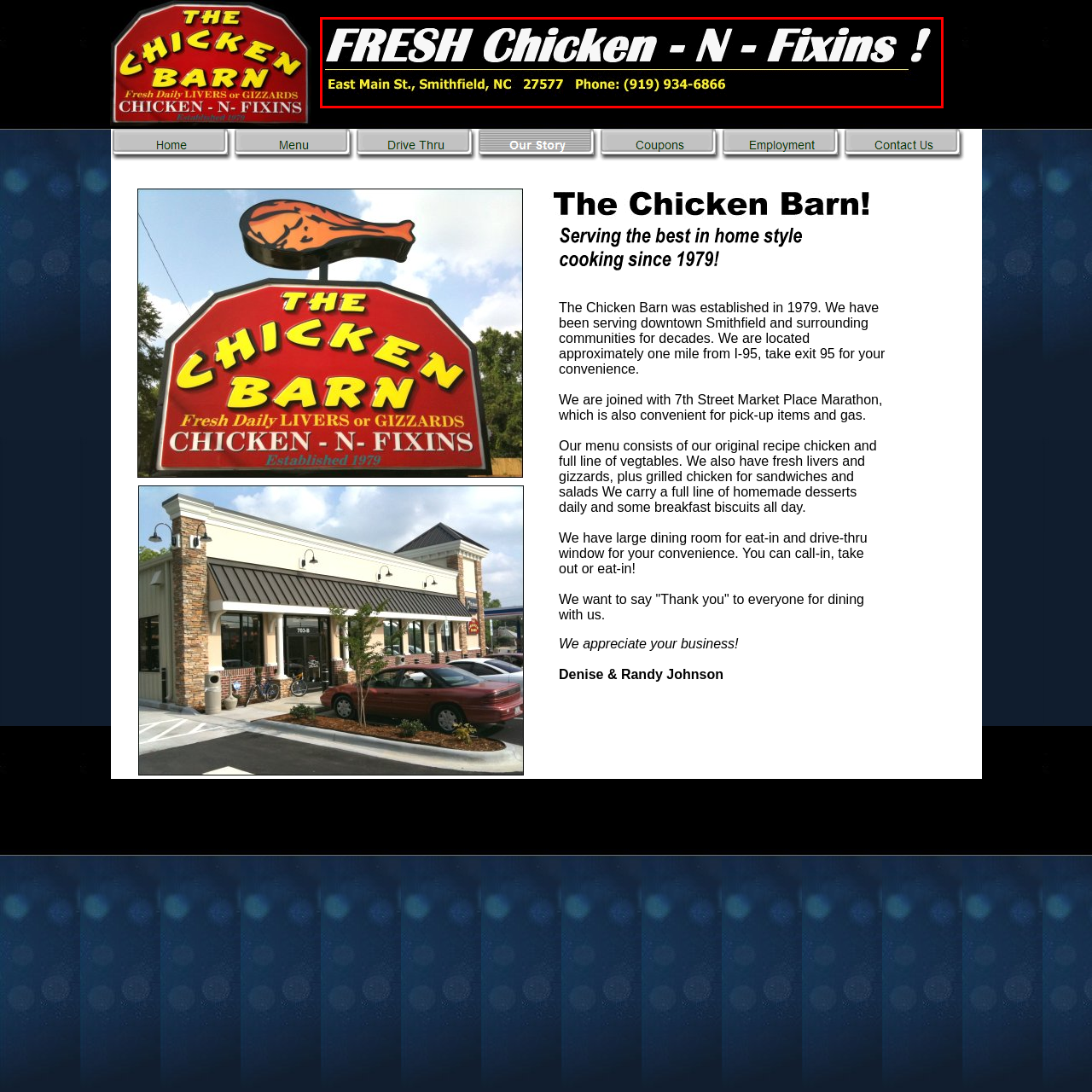Create a detailed narrative of the scene depicted inside the red-outlined image.

The image features a prominent sign advertising "FRESH Chicken - N - Fixins !" in bold, striking typography. The text conveys a casual and inviting tone, highlighting the restaurant's focus on fresh chicken dishes and accompanying sides. Below the main title, the location is provided as "East Main St., Smithfield, NC 27577," along with a contact phone number: "(919) 934-6866." The overall design presents a vibrant and welcoming aesthetic, suitable for enticing customers looking for quality dining options in the area. The black background serves to enhance the visibility of the bright white and yellow text, making it an eye-catching entry point for passersby.